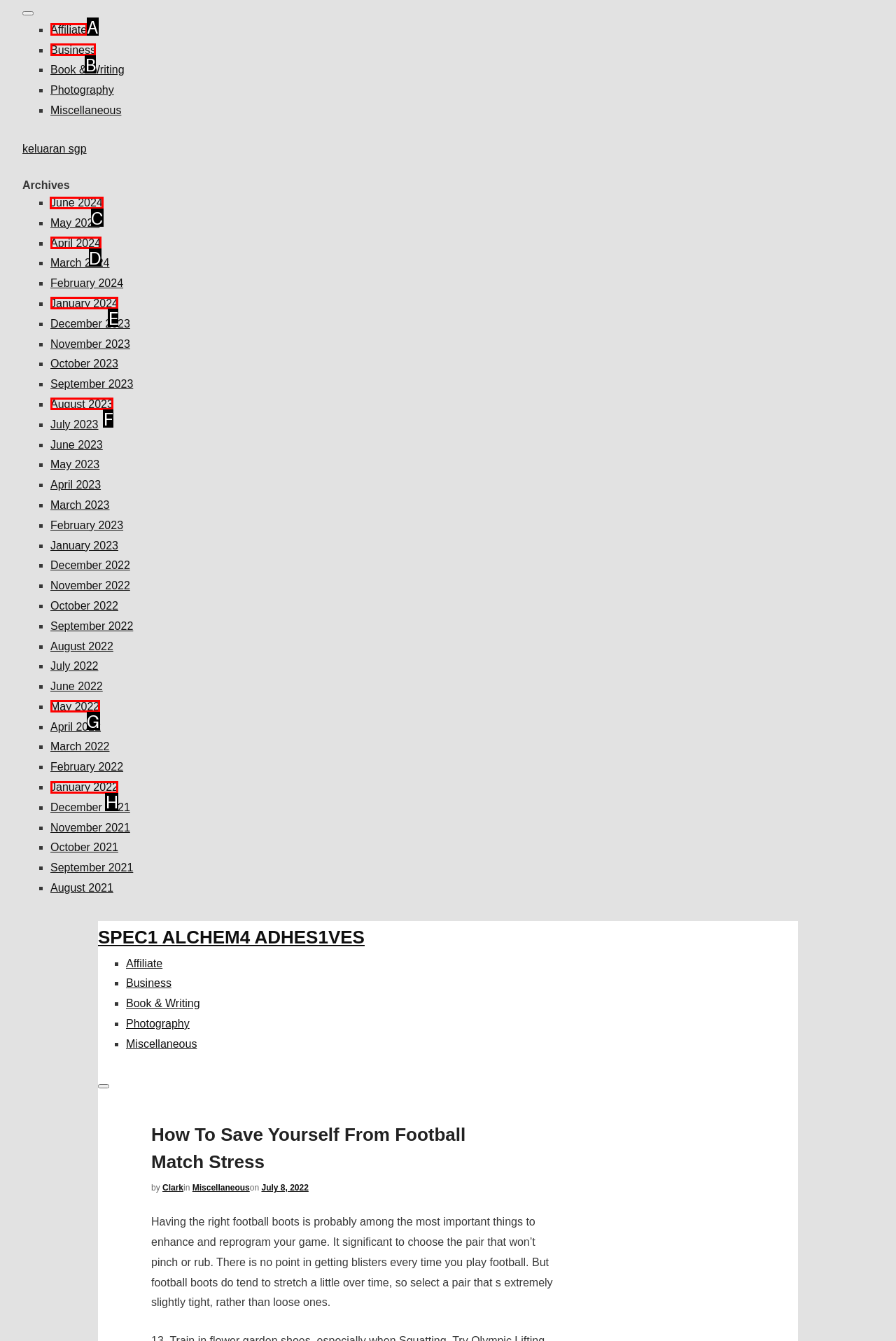Tell me which element should be clicked to achieve the following objective: Go to June 2024
Reply with the letter of the correct option from the displayed choices.

C